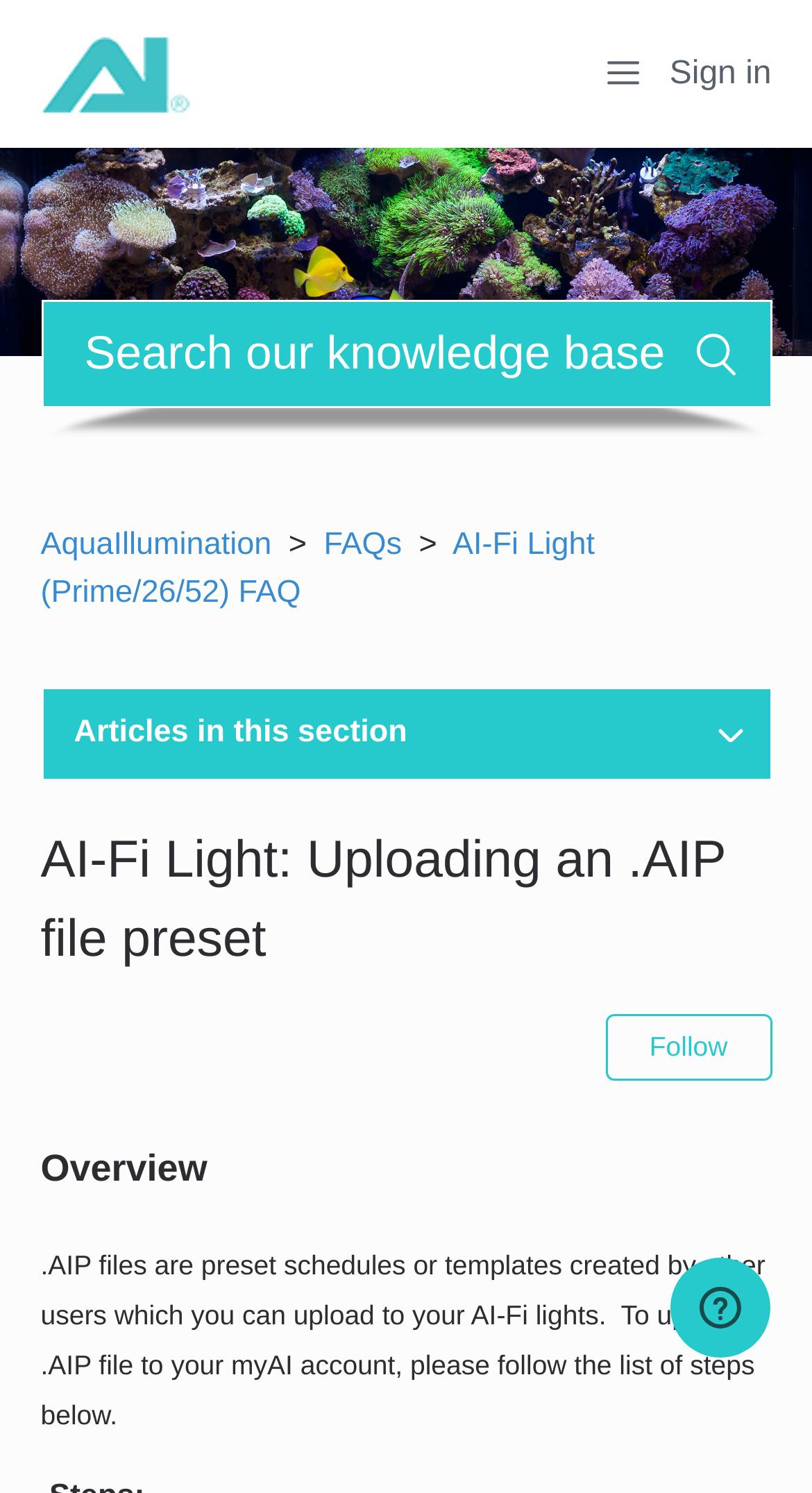Bounding box coordinates are given in the format (top-left x, top-left y, bottom-right x, bottom-right y). All values should be floating point numbers between 0 and 1. Provide the bounding box coordinate for the UI element described as: Sign in

[0.825, 0.033, 0.95, 0.066]